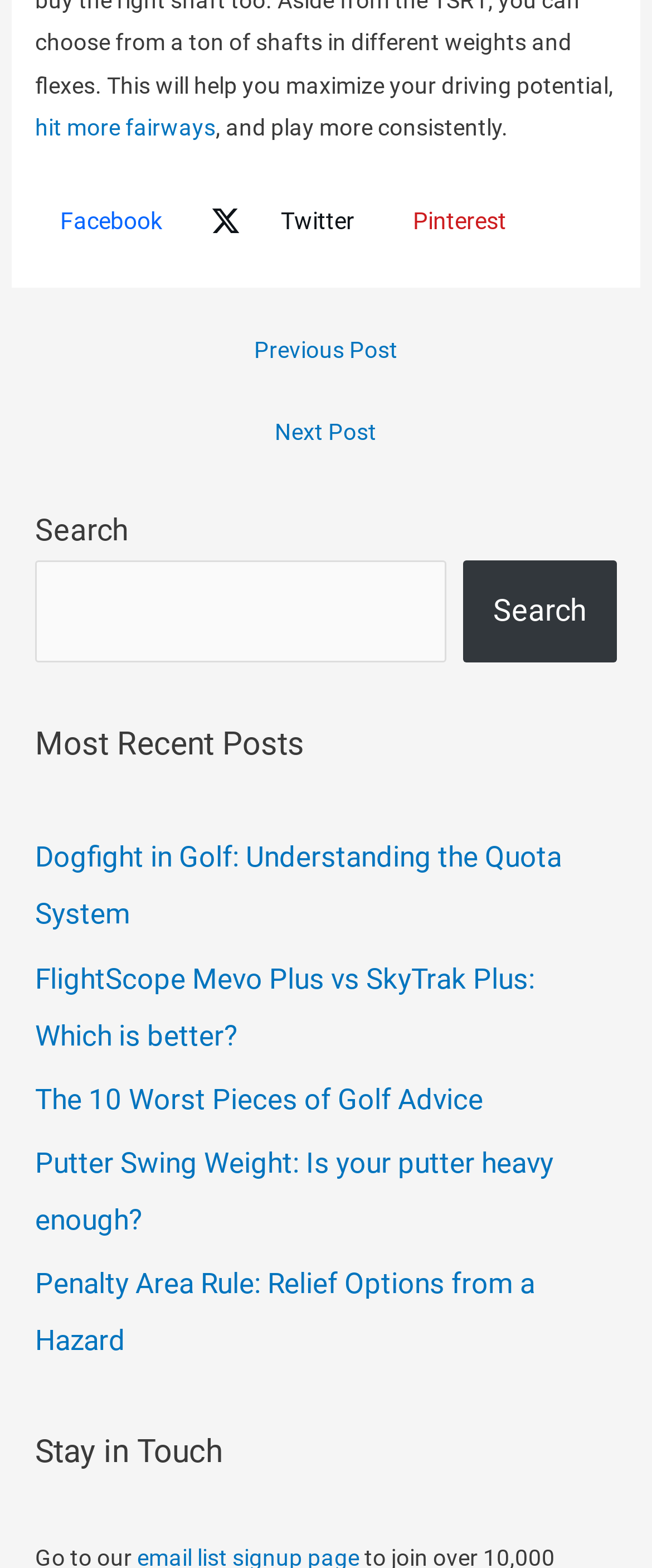Determine the bounding box for the UI element described here: "hit more fairways".

[0.054, 0.073, 0.331, 0.09]